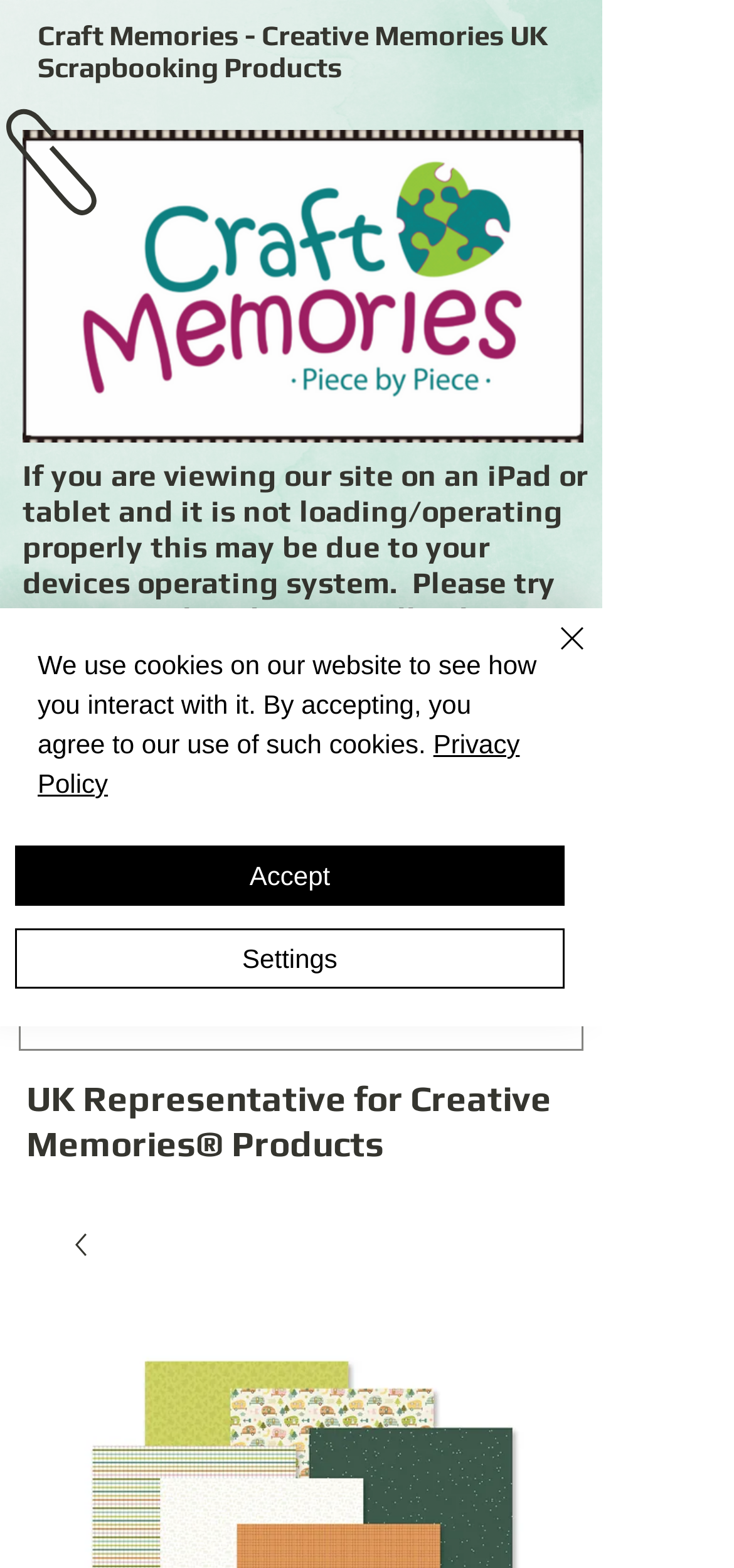Provide the bounding box coordinates of the HTML element described by the text: "The Ummah is burning".

None